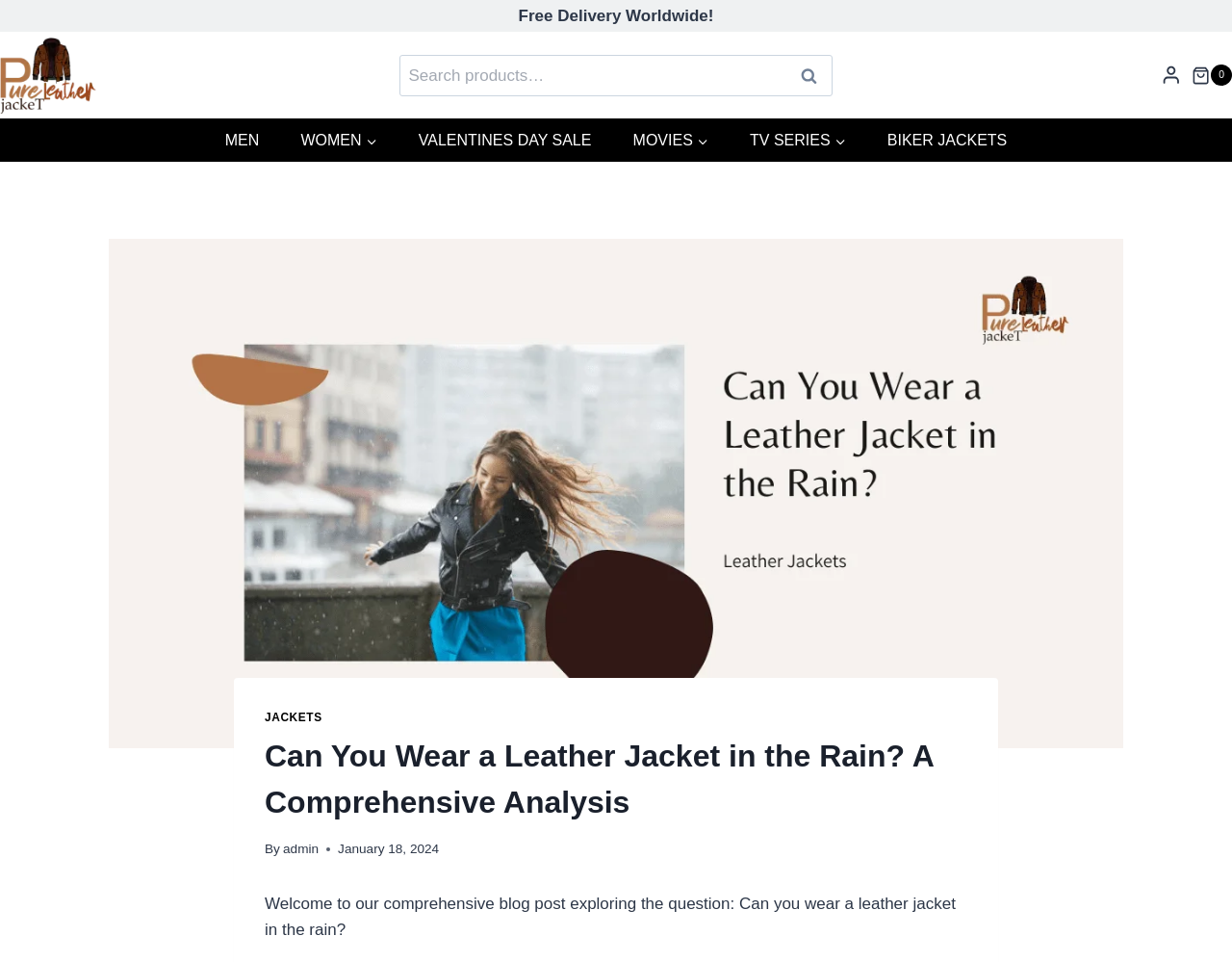Please locate the bounding box coordinates of the element that should be clicked to complete the given instruction: "View shopping cart".

[0.967, 0.067, 1.0, 0.089]